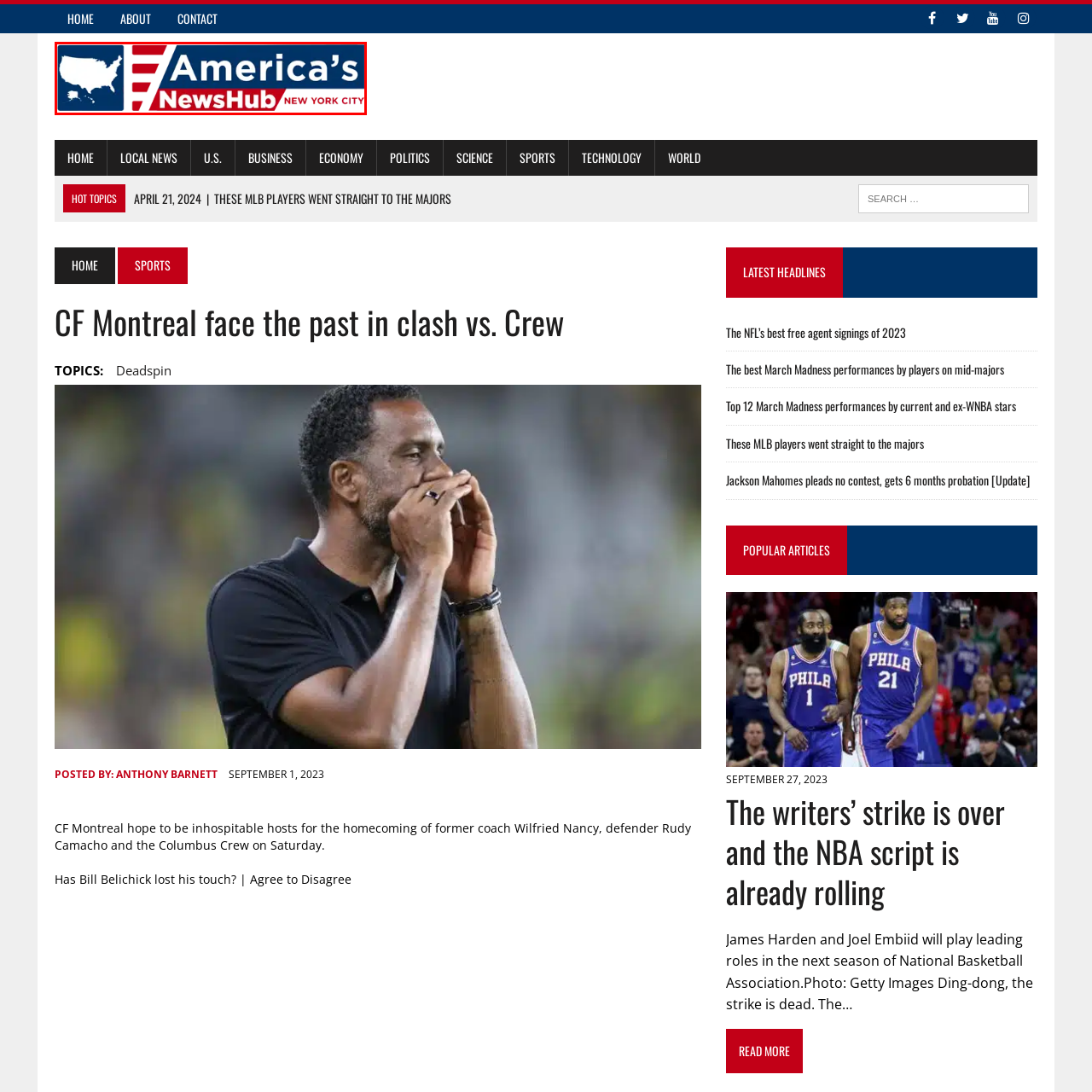What shape is outlined in the image?
Observe the image inside the red bounding box and answer the question using only one word or a short phrase.

Continental United States